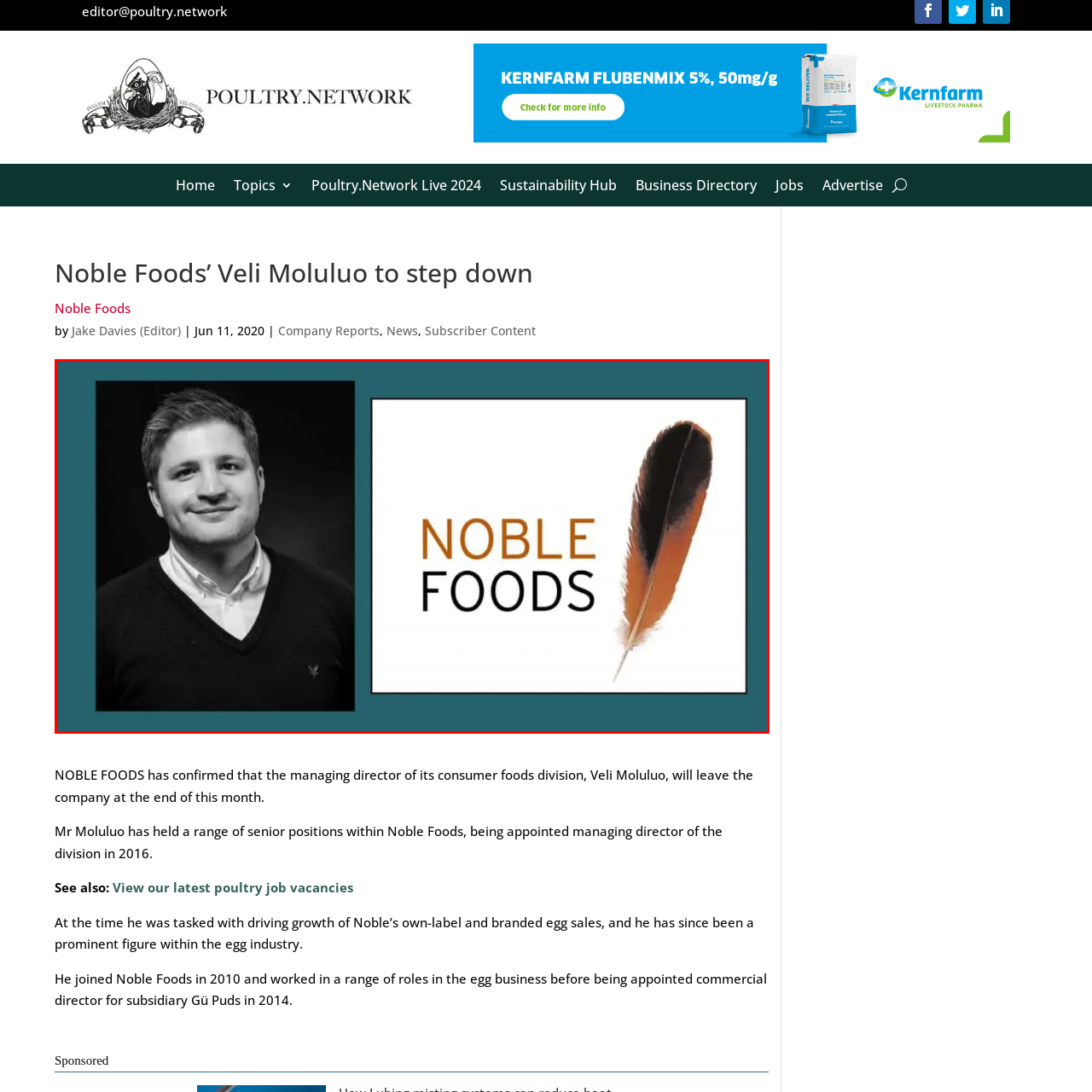View the image highlighted in red and provide one word or phrase: What is the symbol on the Noble Foods logo?

A feather